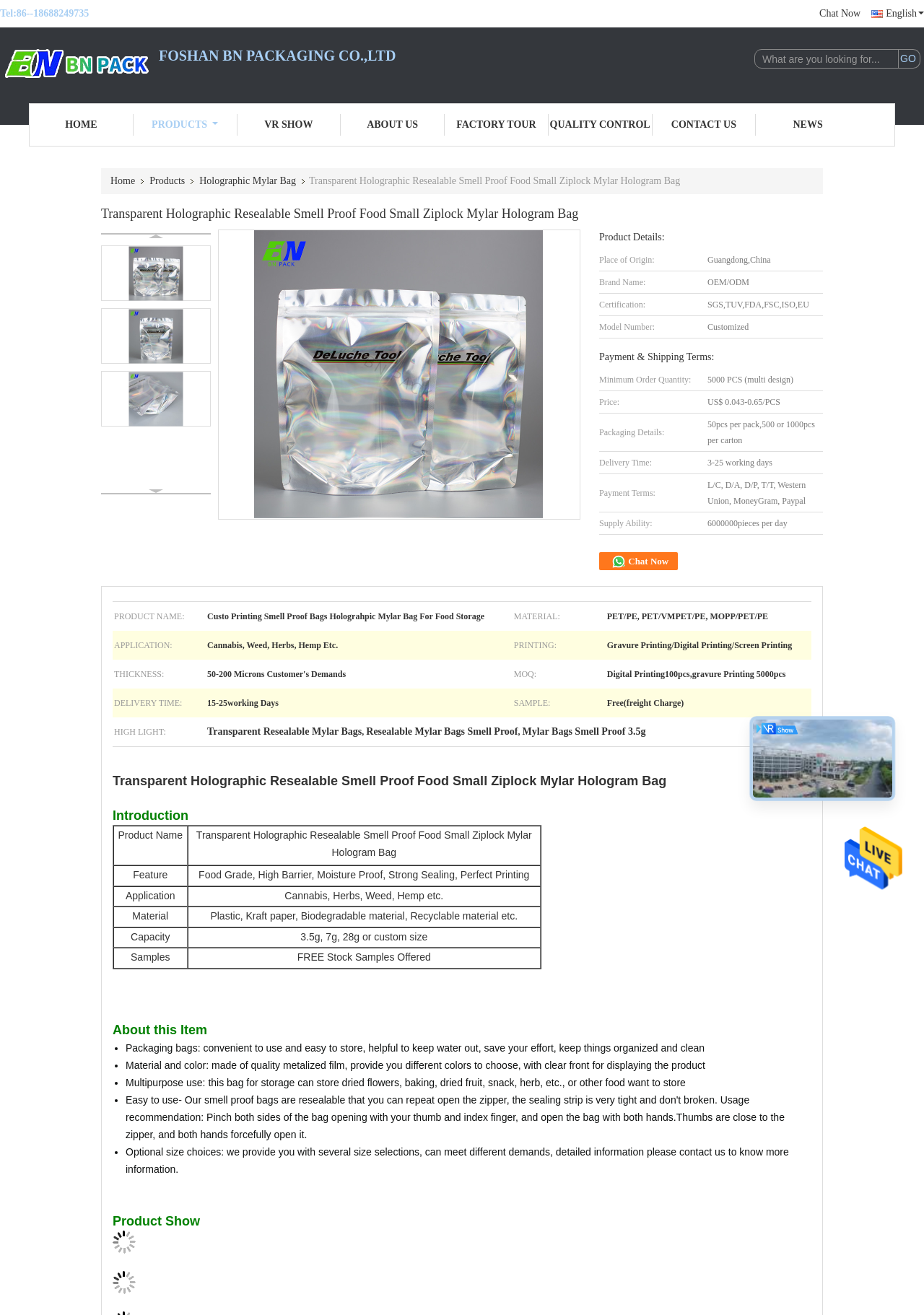Please find the bounding box coordinates of the element's region to be clicked to carry out this instruction: "Search for products".

[0.816, 0.037, 0.973, 0.052]